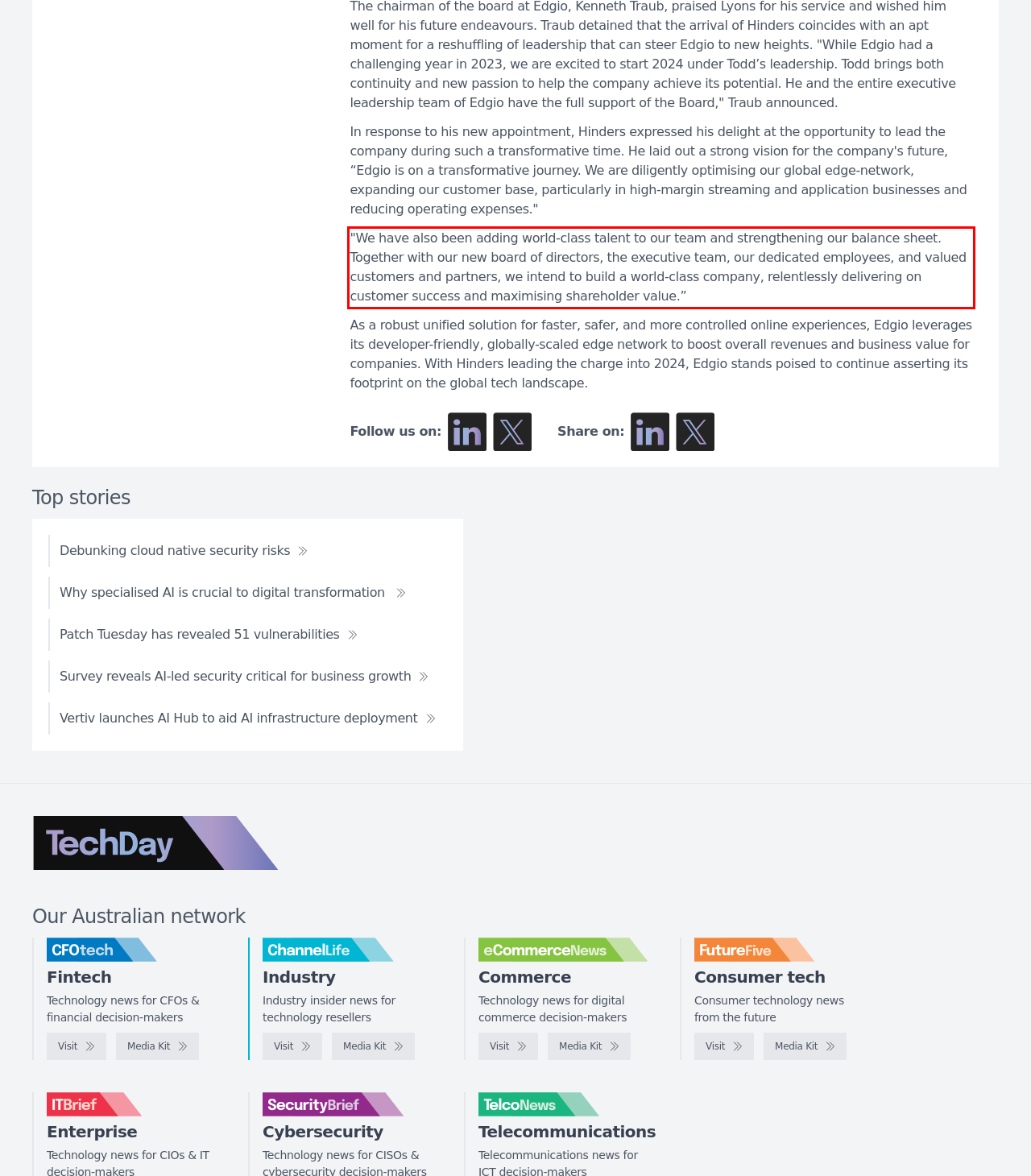Within the screenshot of the webpage, there is a red rectangle. Please recognize and generate the text content inside this red bounding box.

"We have also been adding world-class talent to our team and strengthening our balance sheet. Together with our new board of directors, the executive team, our dedicated employees, and valued customers and partners, we intend to build a world-class company, relentlessly delivering on customer success and maximising shareholder value.”